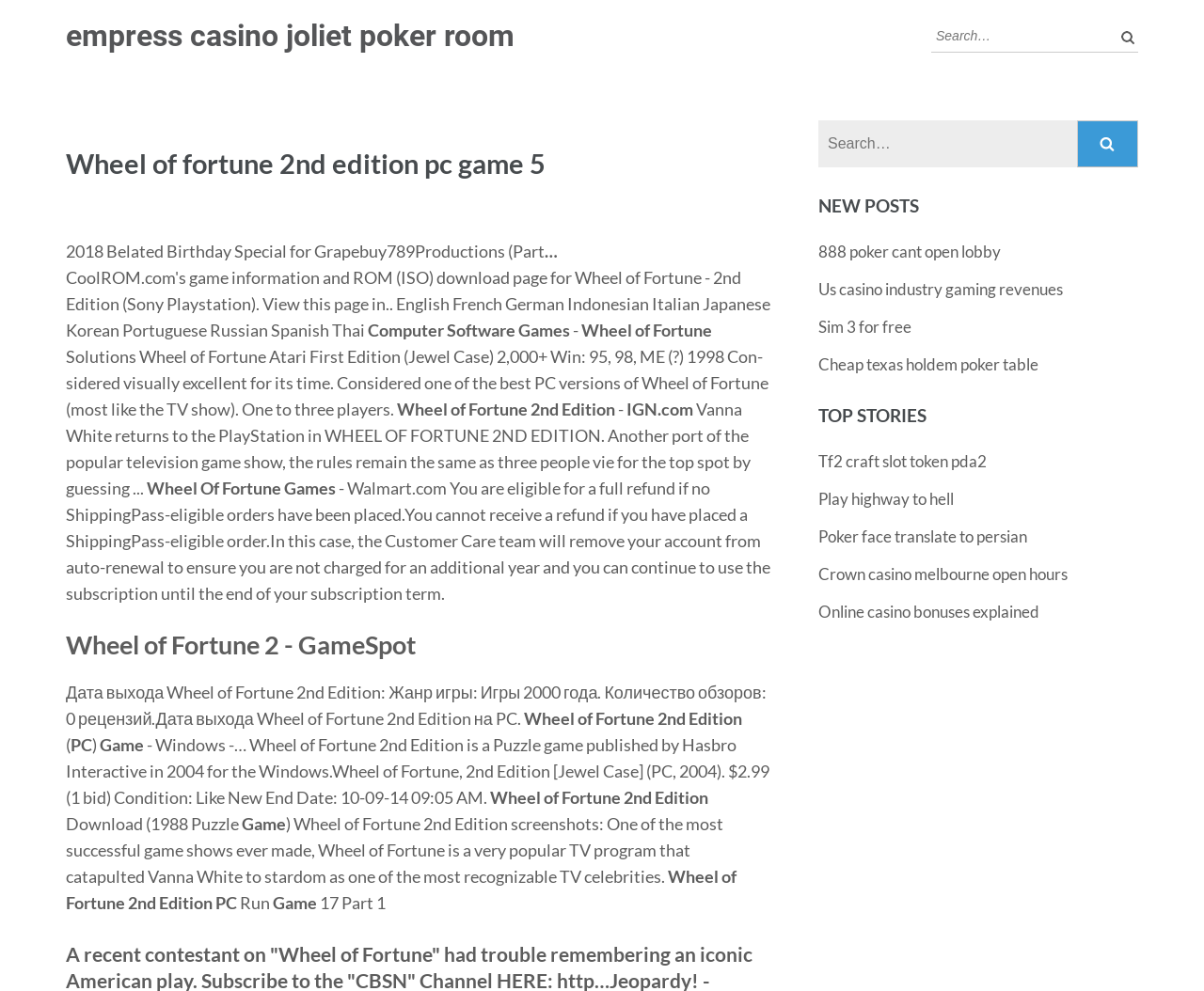Provide a brief response to the question below using a single word or phrase: 
What is the release year of the game?

2004